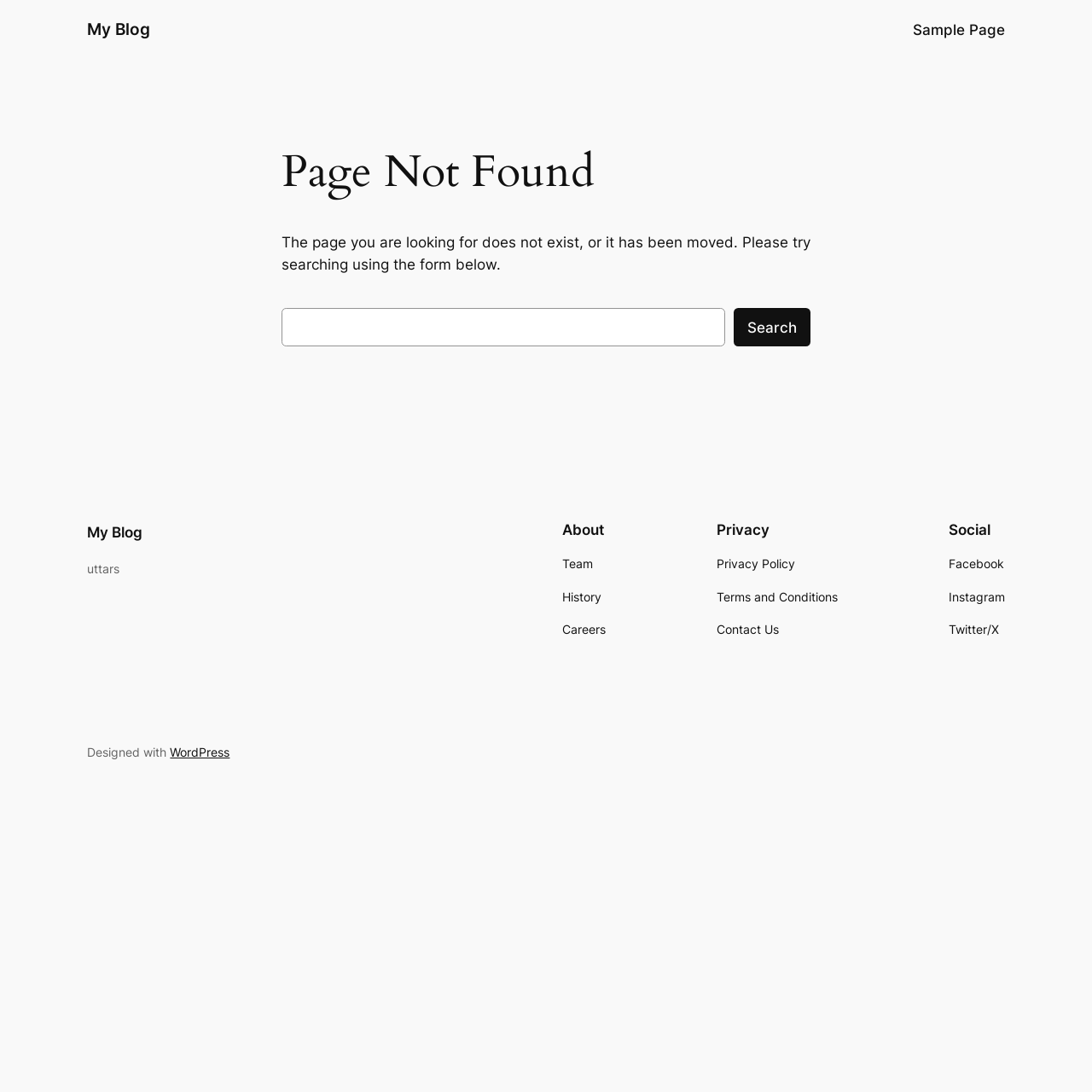Determine the main heading of the webpage and generate its text.

Page Not Found